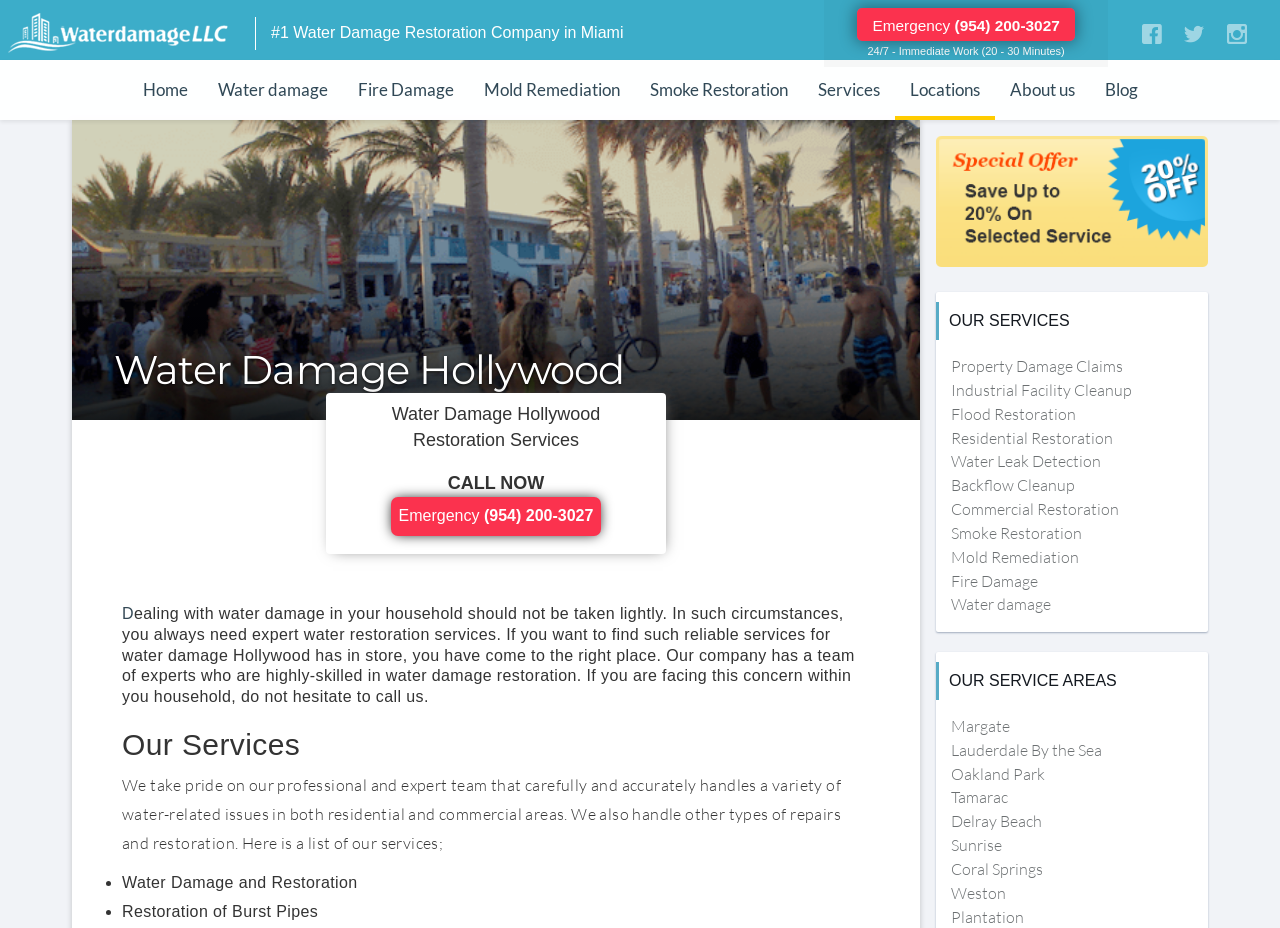Please specify the bounding box coordinates of the clickable region necessary for completing the following instruction: "Click the 'Water damage' link". The coordinates must consist of four float numbers between 0 and 1, i.e., [left, top, right, bottom].

[0.17, 0.085, 0.256, 0.108]